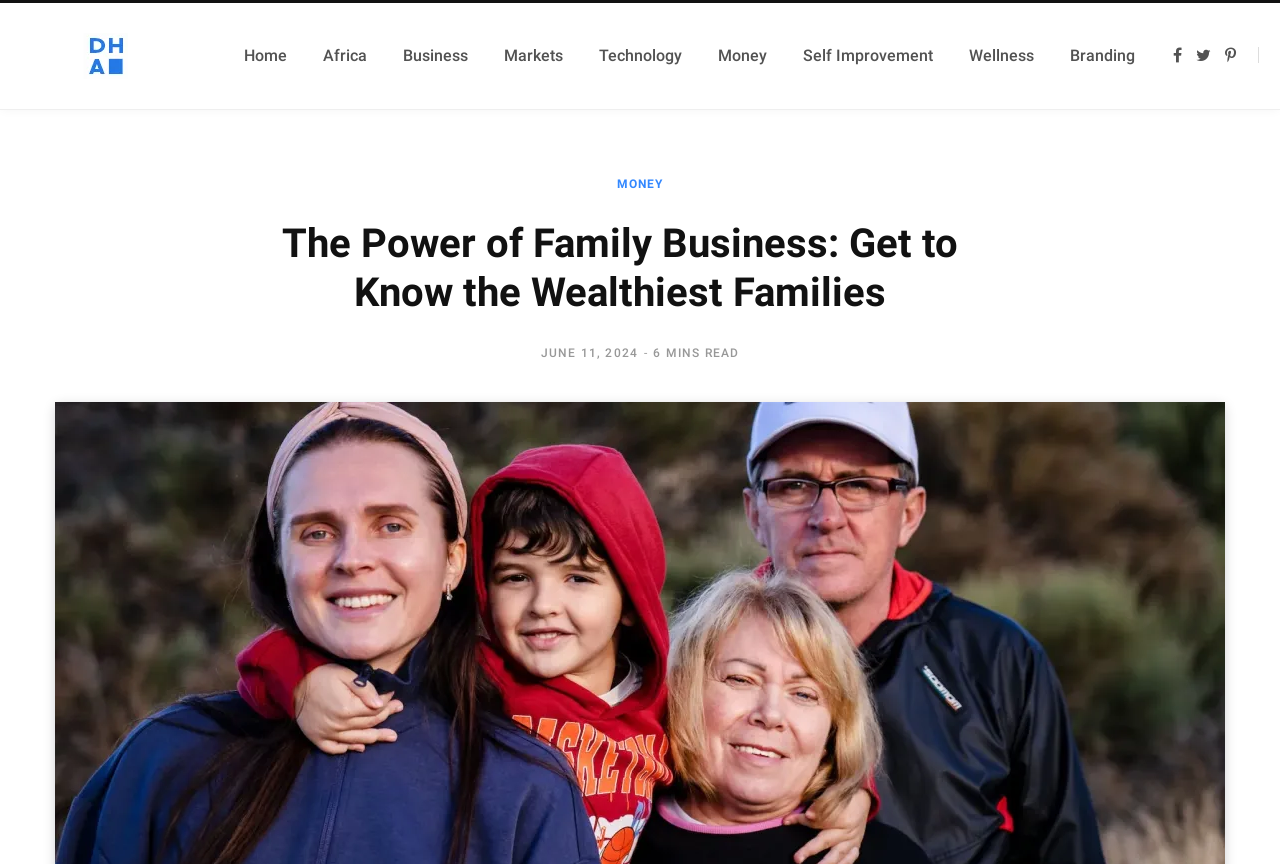Kindly determine the bounding box coordinates for the clickable area to achieve the given instruction: "go to home page".

[0.177, 0.024, 0.238, 0.105]